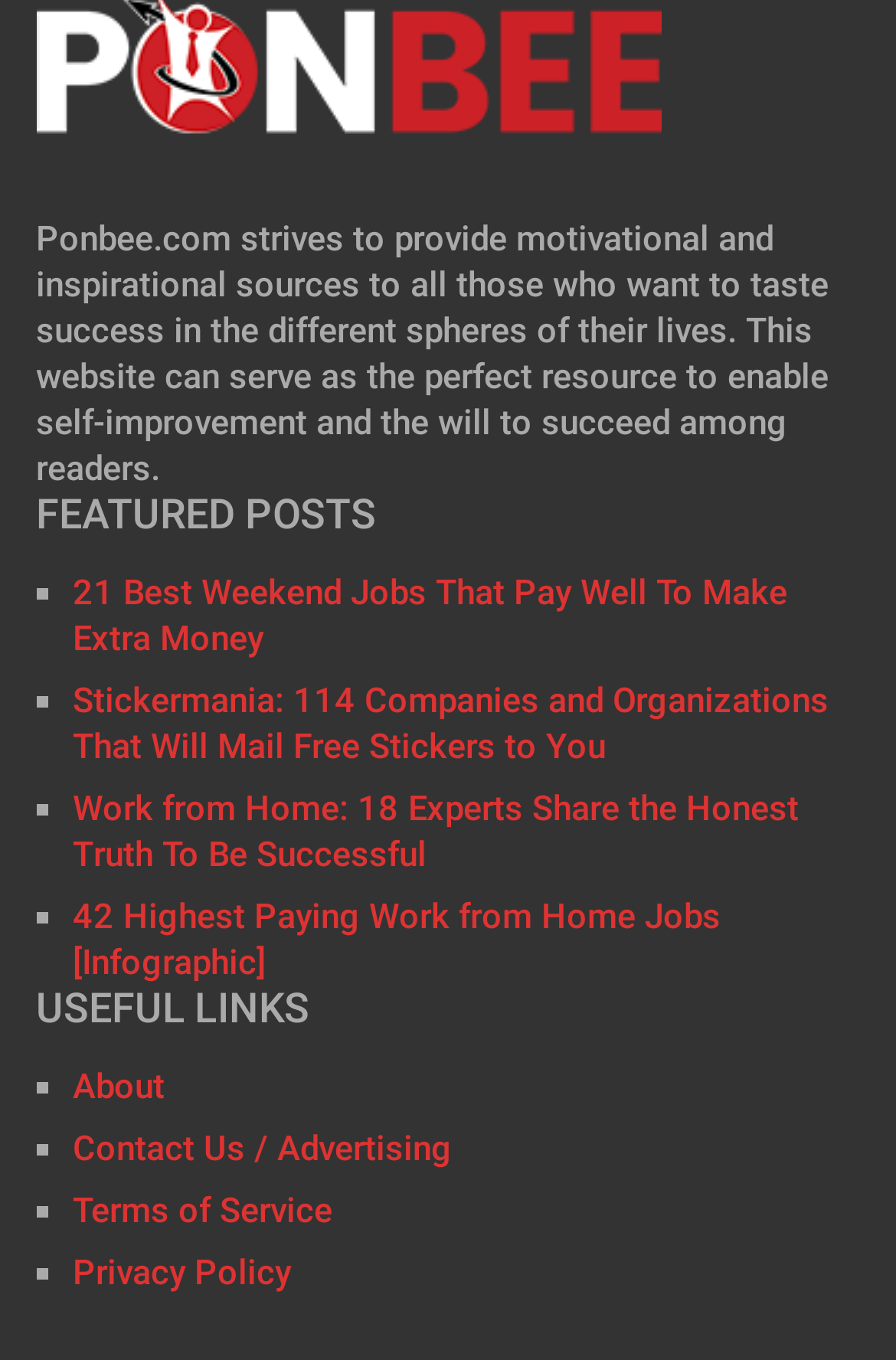Using the description "Terms of Service", predict the bounding box of the relevant HTML element.

[0.081, 0.874, 0.371, 0.905]